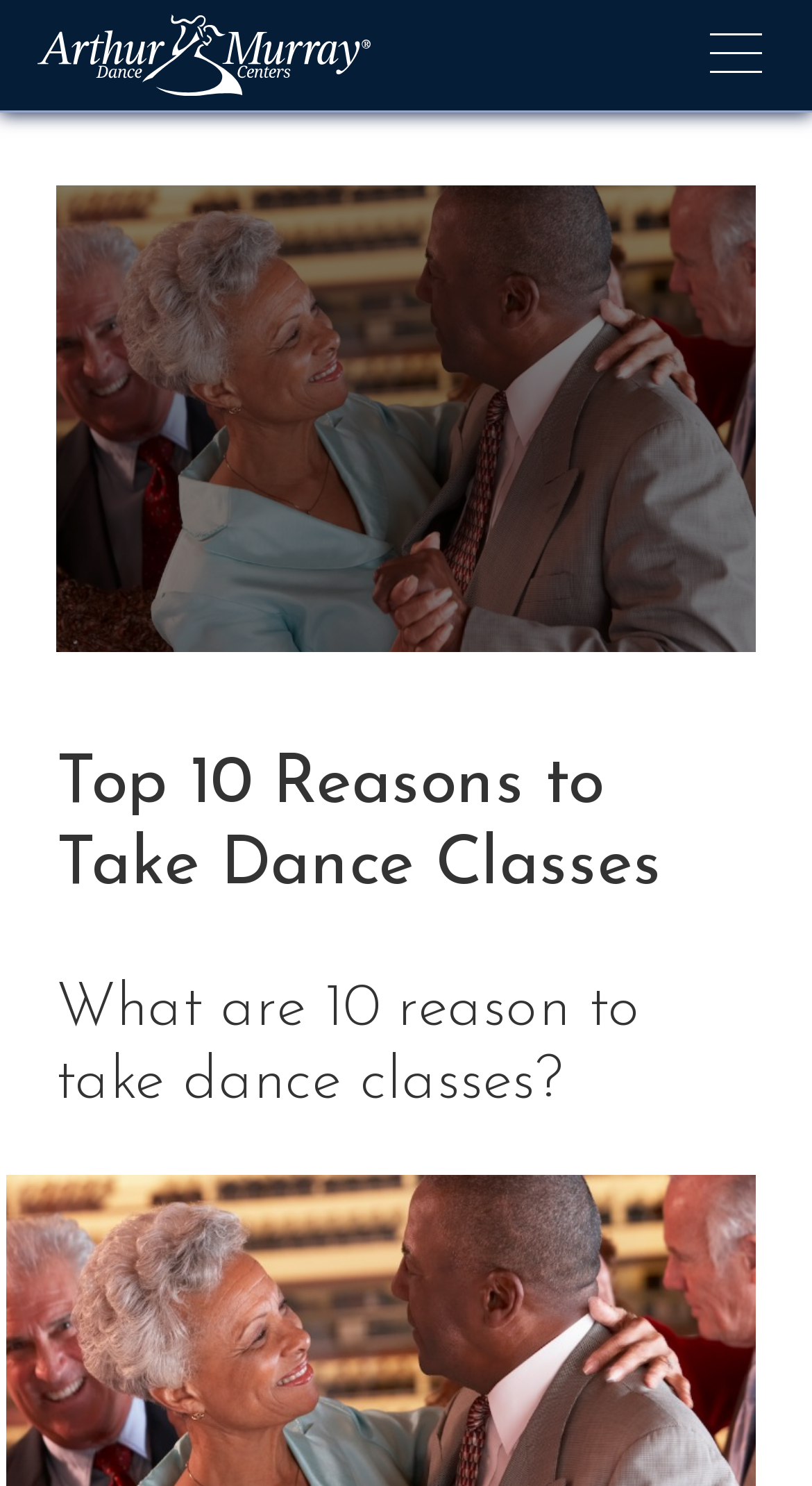Given the description of the UI element: "parent_node: Getting Started", predict the bounding box coordinates in the form of [left, top, right, bottom], with each value being a float between 0 and 1.

[0.046, 0.01, 0.456, 0.064]